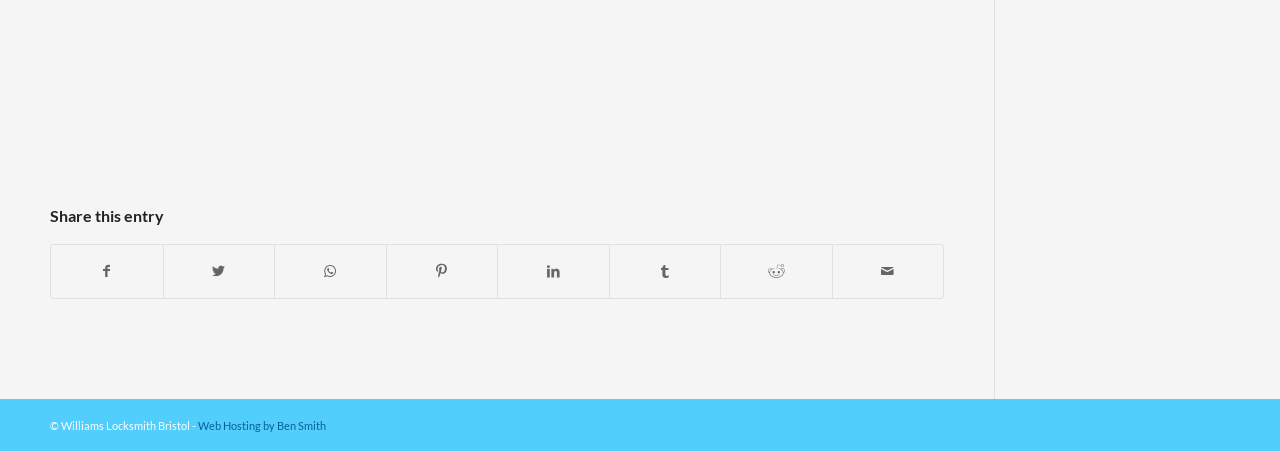What is the copyright information?
Using the image as a reference, give a one-word or short phrase answer.

Williams Locksmith Bristol